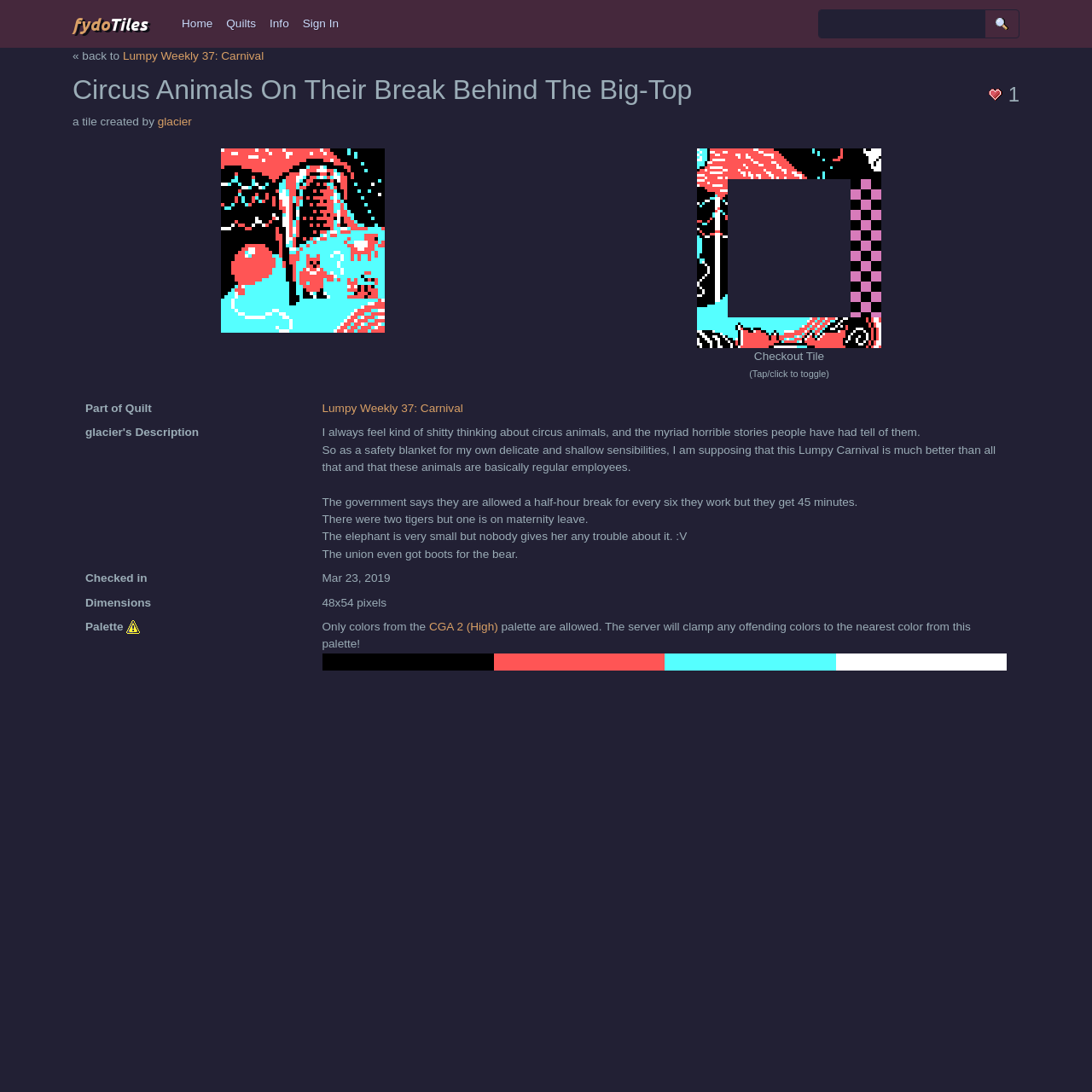Determine the bounding box coordinates for the element that should be clicked to follow this instruction: "Call the phone number". The coordinates should be given as four float numbers between 0 and 1, in the format [left, top, right, bottom].

None